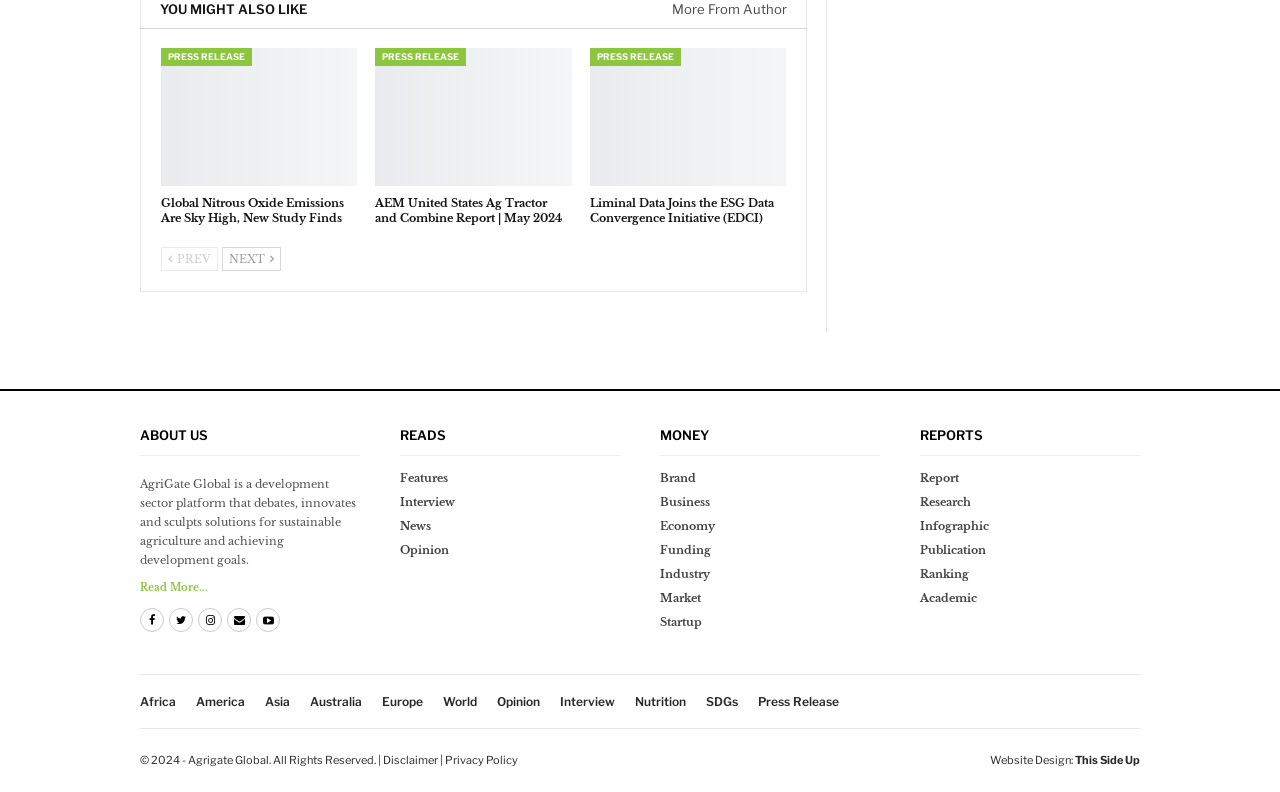Identify the bounding box coordinates of the clickable region necessary to fulfill the following instruction: "Visit the University of Warwick homepage". The bounding box coordinates should be four float numbers between 0 and 1, i.e., [left, top, right, bottom].

None